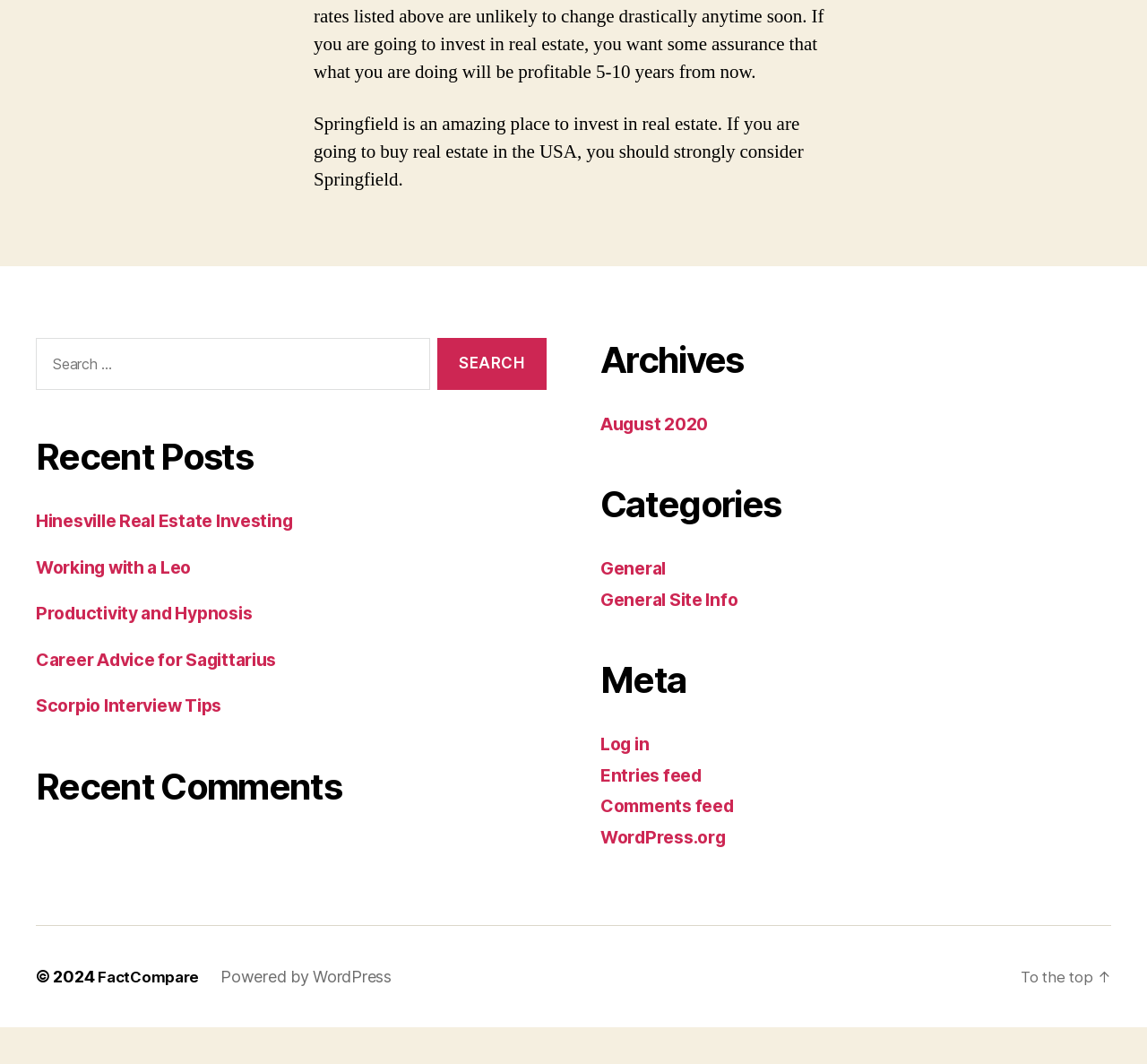Please give a succinct answer using a single word or phrase:
How many categories are listed?

3